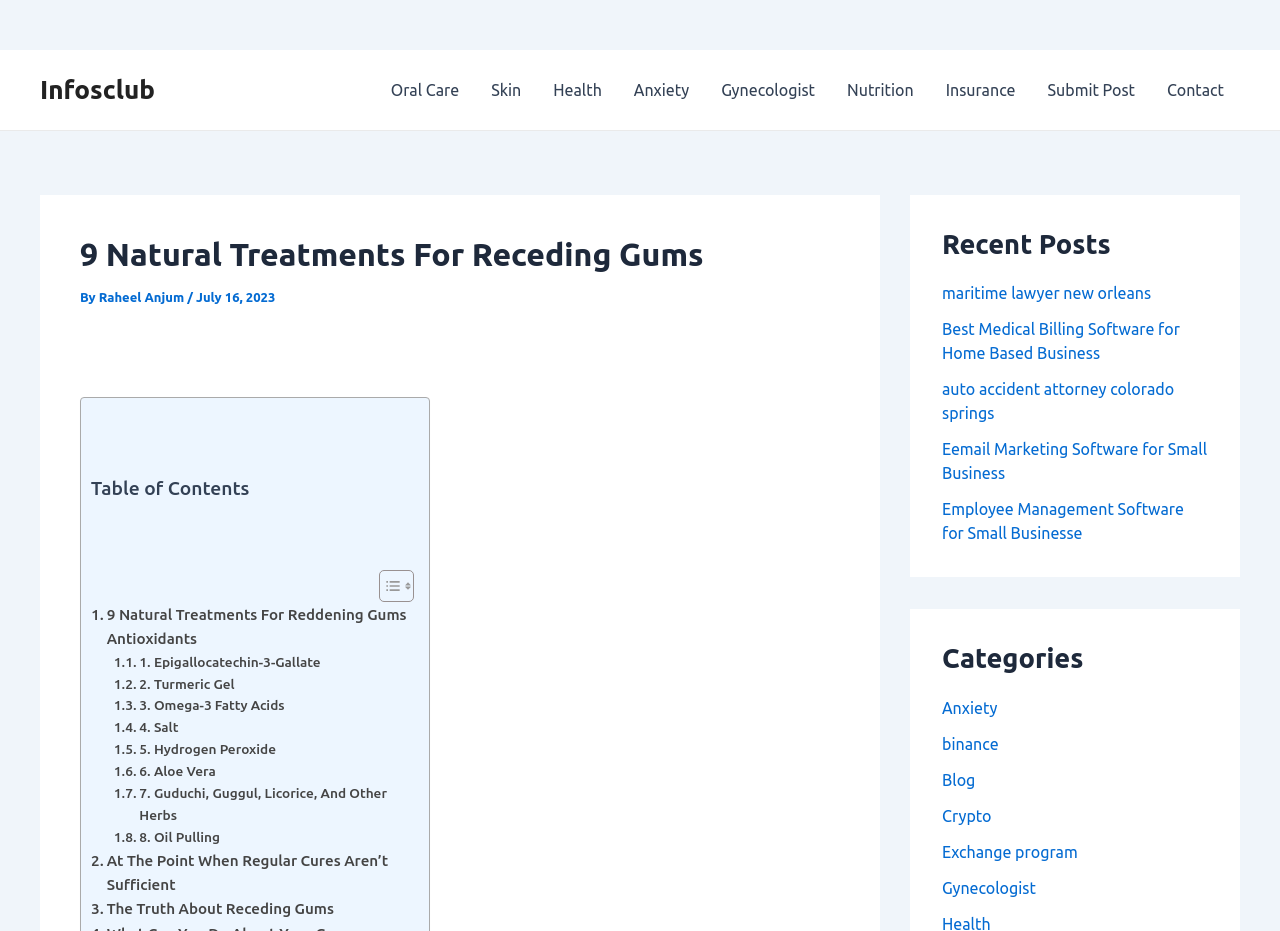Locate the bounding box coordinates of the element you need to click to accomplish the task described by this instruction: "Read the article about '9 Natural Treatments For Receding Gums'".

[0.062, 0.252, 0.656, 0.294]